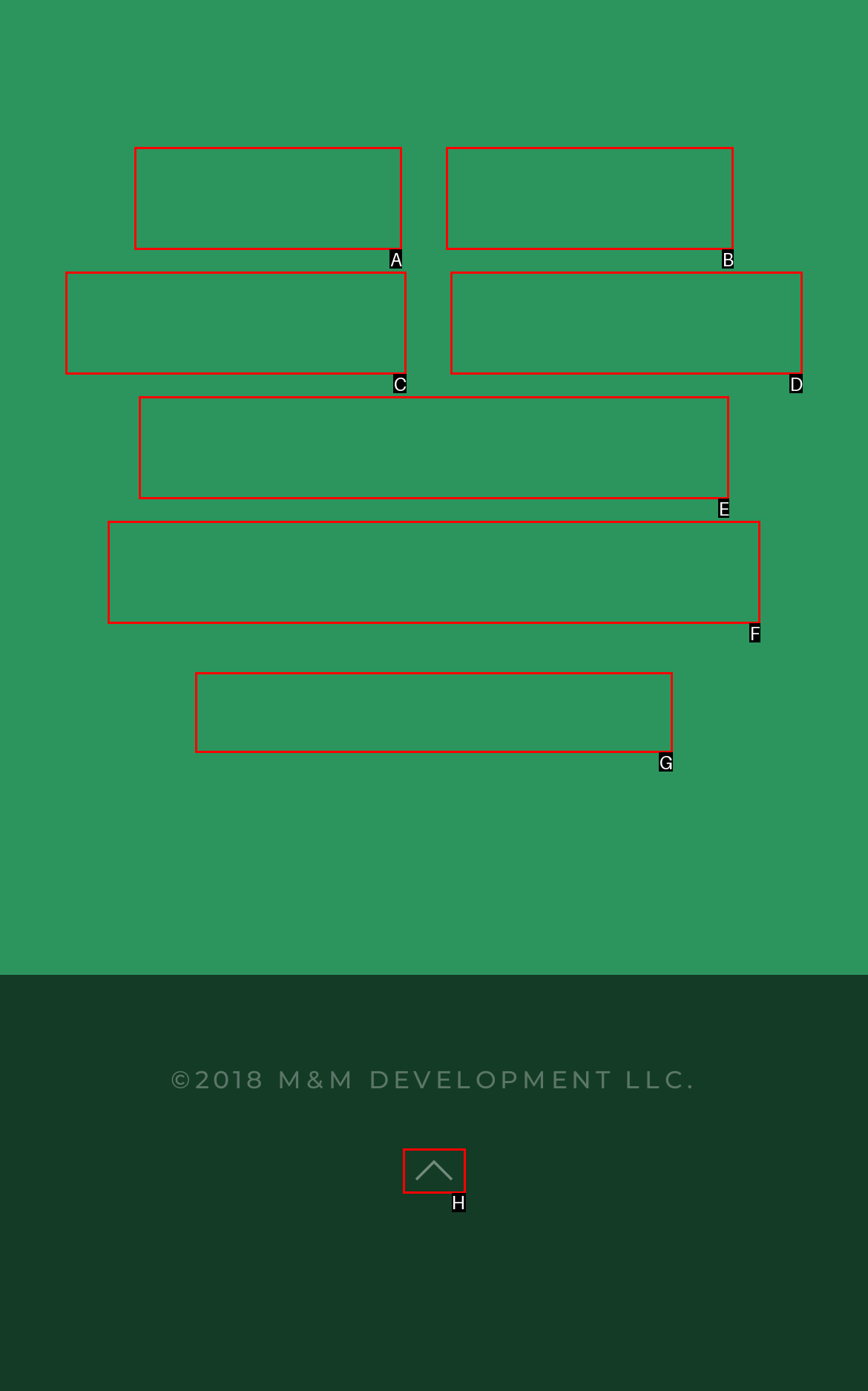Determine the HTML element that best matches this description: Home from the given choices. Respond with the corresponding letter.

A